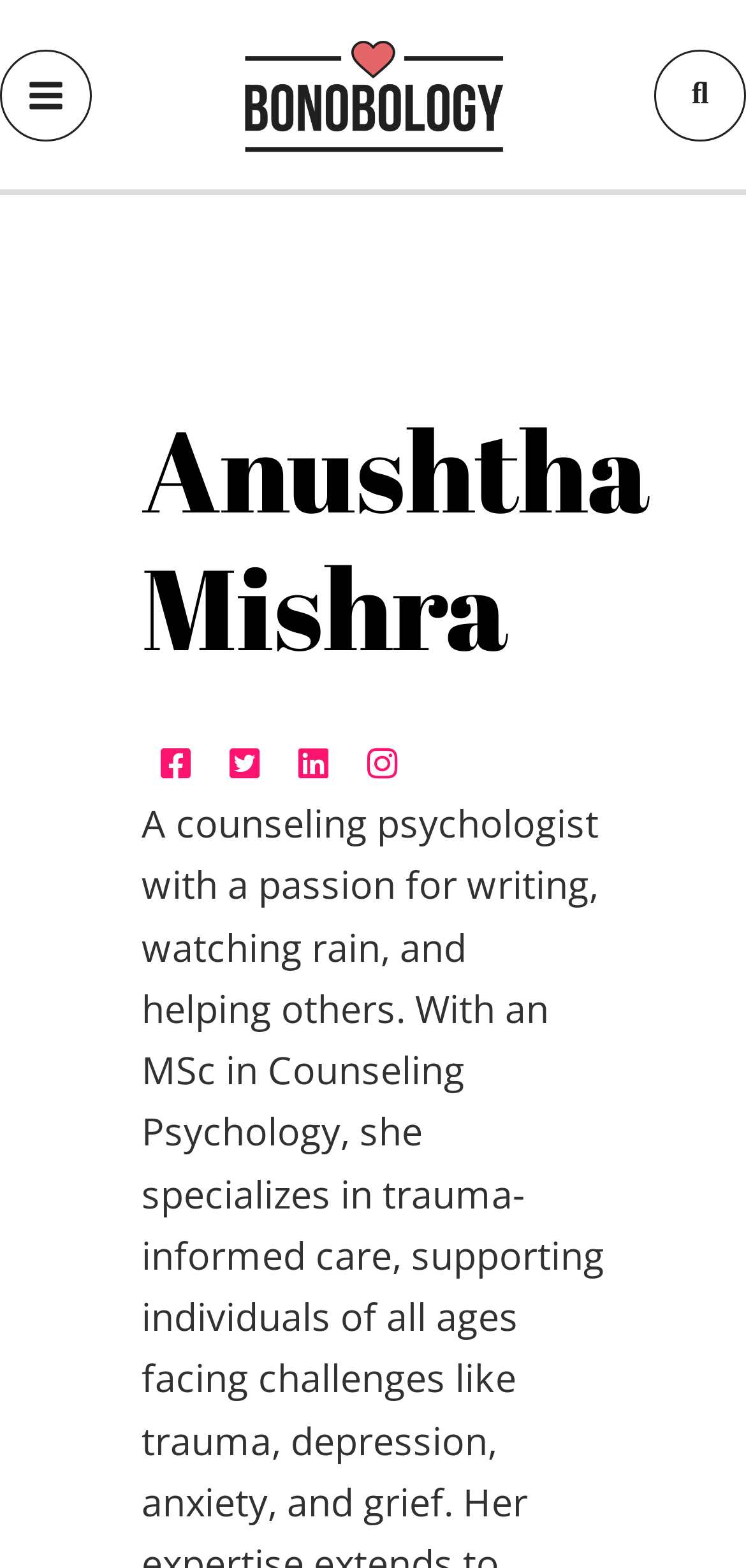Provide a one-word or one-phrase answer to the question:
How many images are there on the webpage?

2